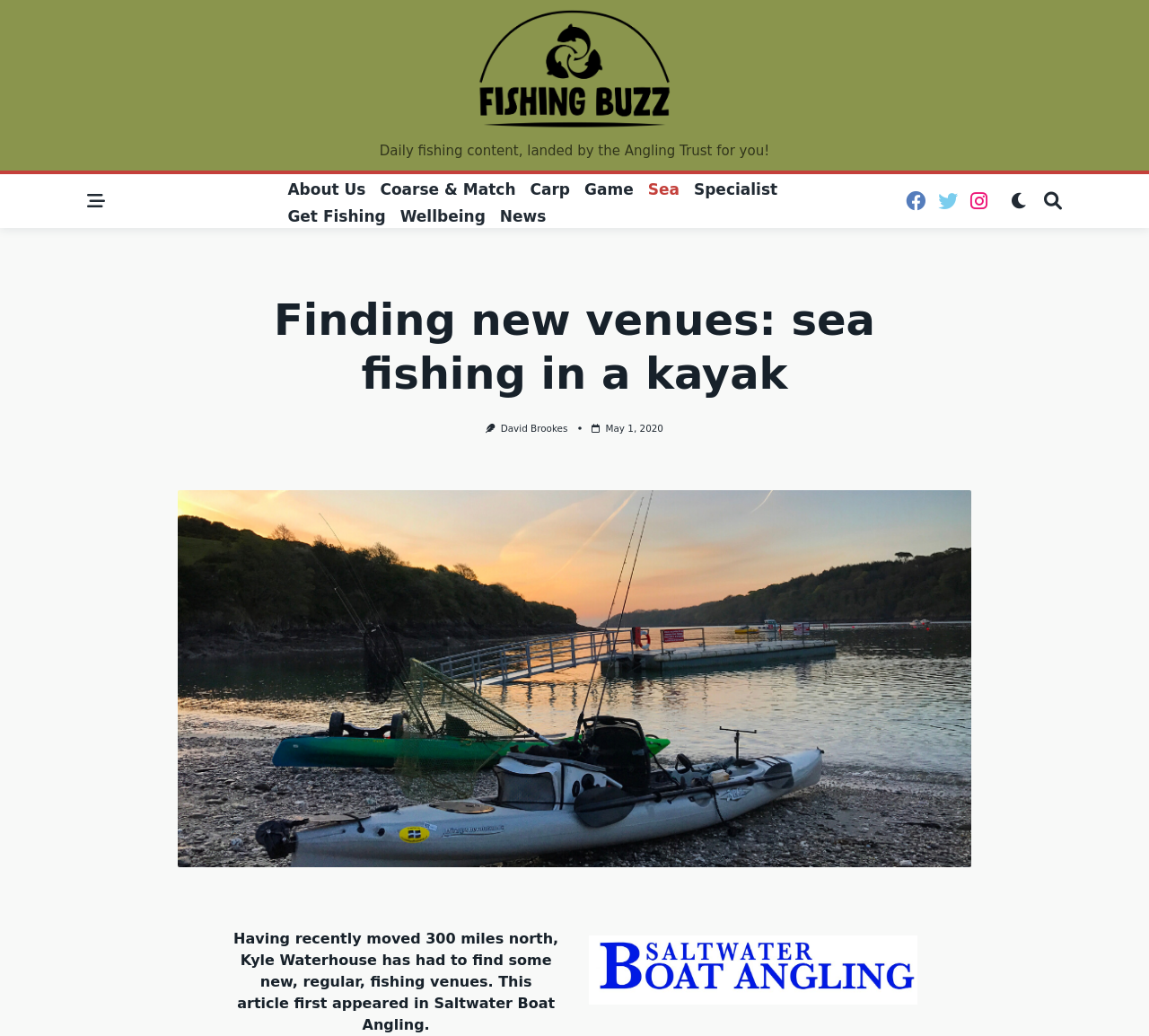Locate the bounding box coordinates of the clickable region to complete the following instruction: "Click on the Fishing Buzz logo."

[0.404, 0.009, 0.596, 0.126]